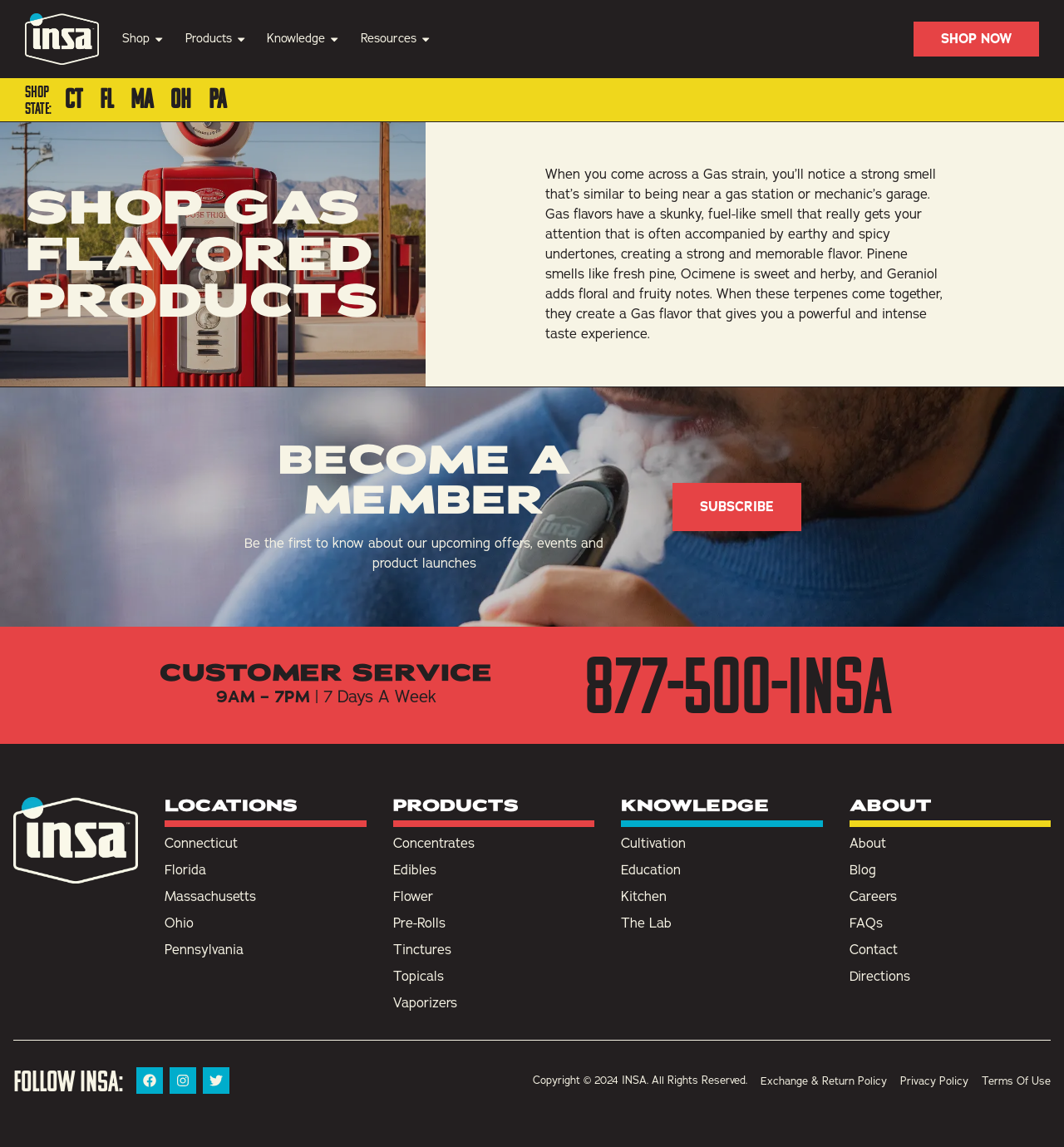Provide the bounding box coordinates for the UI element described in this sentence: "Privacy Policy". The coordinates should be four float values between 0 and 1, i.e., [left, top, right, bottom].

[0.846, 0.936, 0.91, 0.949]